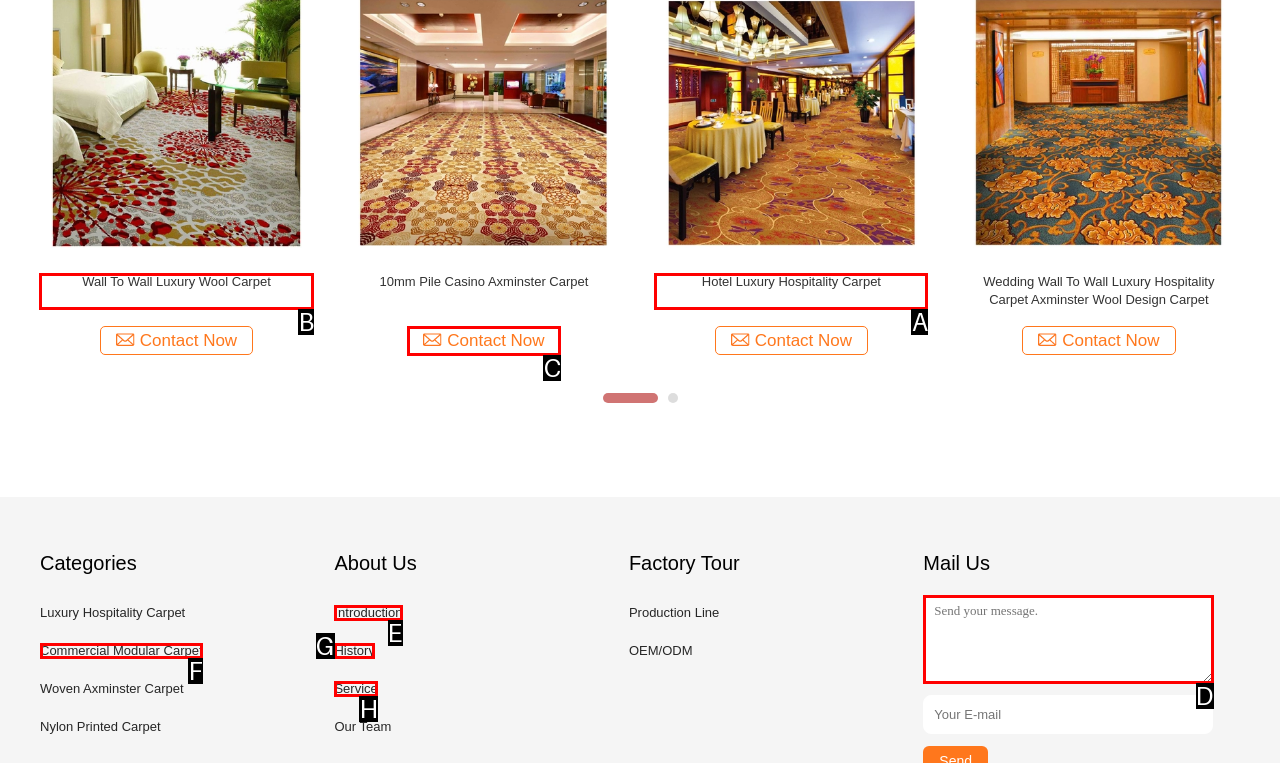Determine the letter of the element you should click to carry out the task: Click on Luxury Commercial Hospitality Carpet 100% Nylon Printing Dye Method For Room
Answer with the letter from the given choices.

B